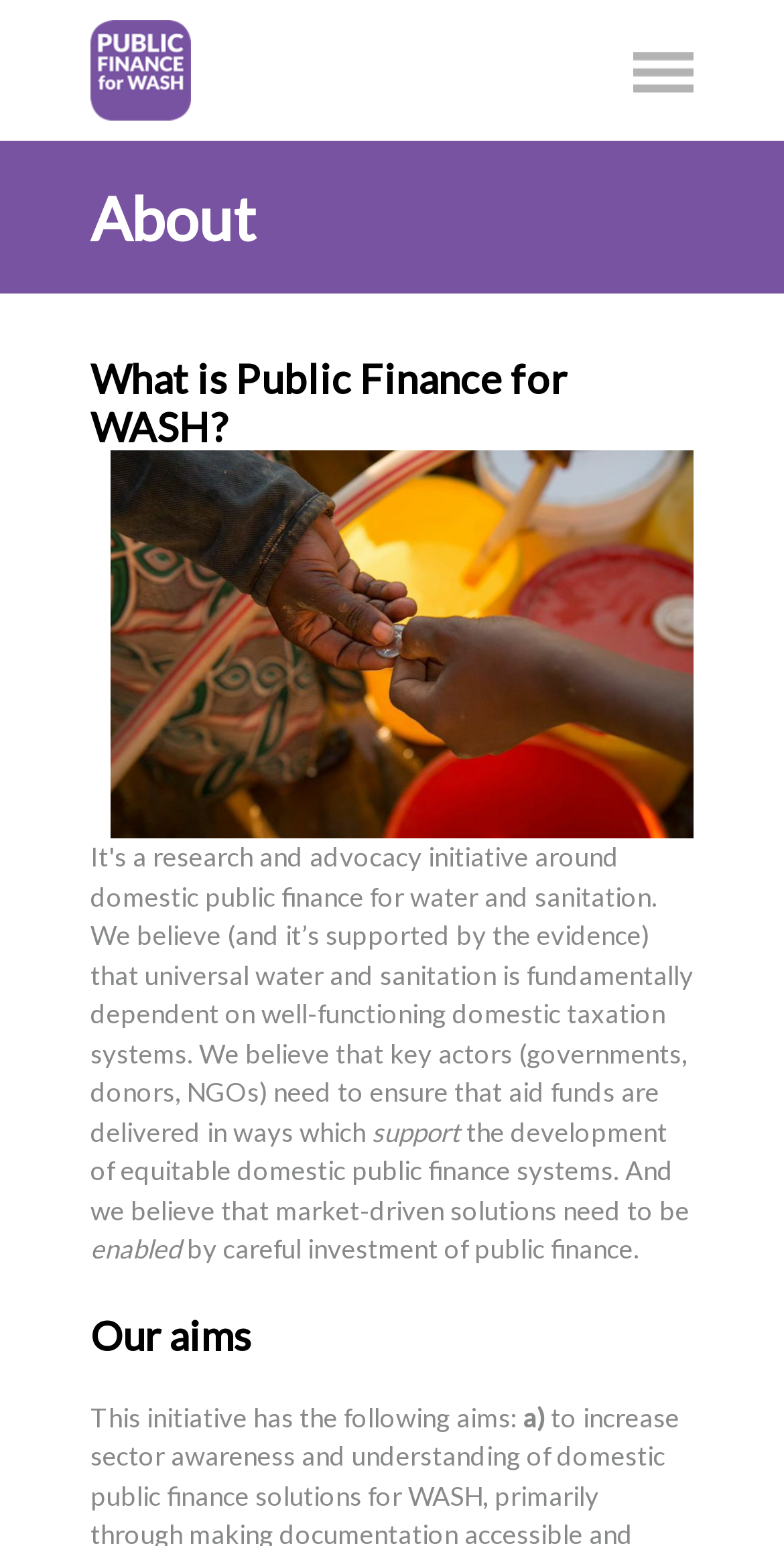How many headings are on this webpage?
Based on the image, answer the question with a single word or brief phrase.

3